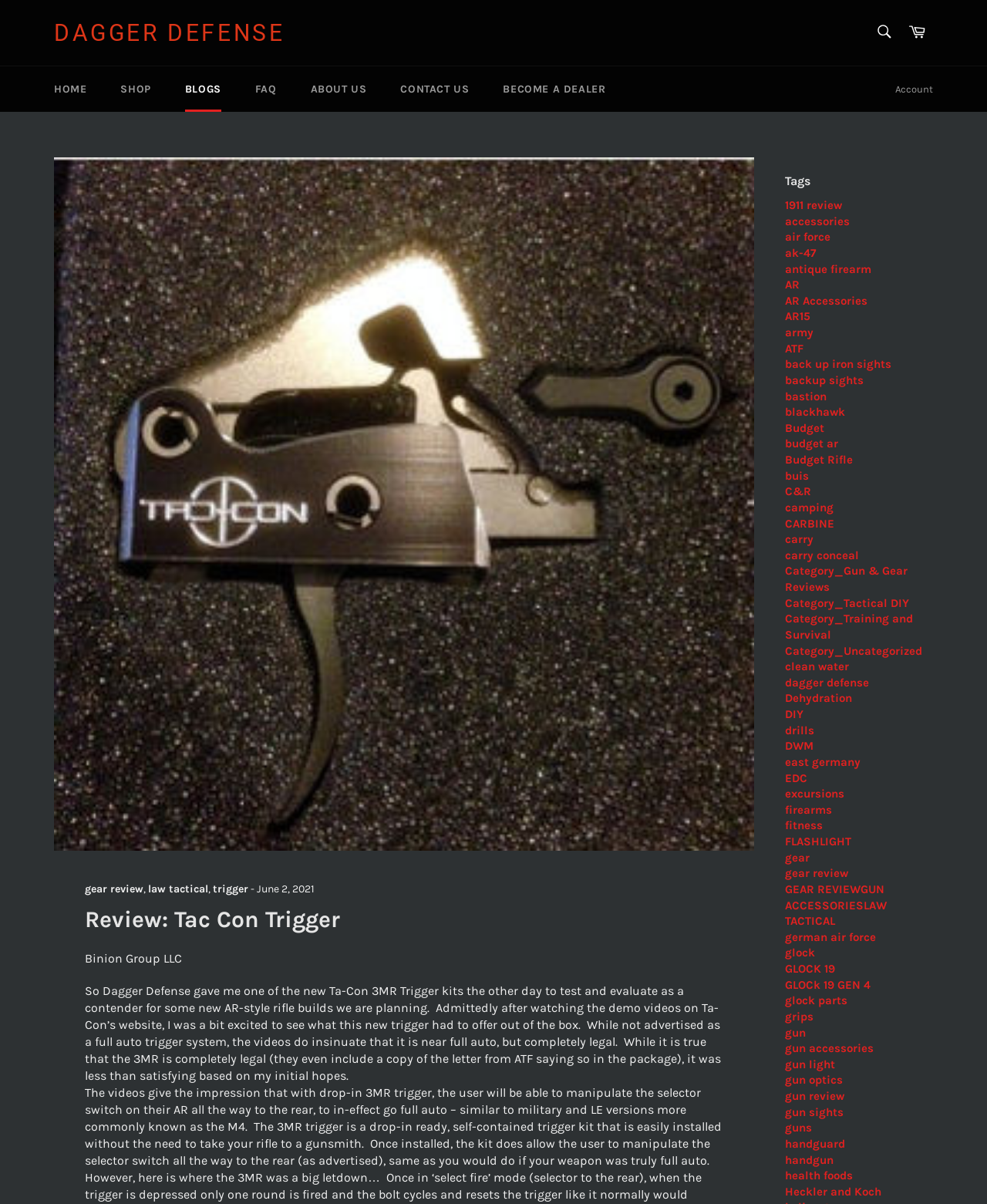Provide a thorough description of the webpage you see.

This webpage is a review of the Tac Con Trigger, a product from Dagger Defense. At the top of the page, there is a navigation menu with links to "HOME", "SHOP", "BLOGS", "FAQ", "ABOUT US", "CONTACT US", and "BECOME A DEALER". On the right side of the navigation menu, there is a search bar with a "SEARCH" button. 

Below the navigation menu, there is a large image of the Tac Con Trigger, which takes up most of the width of the page. 

To the right of the image, there is a section with links to "gear review", "law tactical", and "trigger", followed by the date "June 2, 2021". 

Below this section, there is a heading "Review: Tac Con Trigger" and a paragraph of text that describes the author's experience with the Tac Con Trigger. The text is written by Binion Group LLC and discusses the author's initial hopes and expectations for the product.

On the right side of the page, there is a section with a heading "Tags" and a list of 44 links to various tags, including "1911 review", "accessories", "air force", and many others. These tags are related to firearms, gear, and outdoor activities.

Overall, the webpage is a review of a specific product, the Tac Con Trigger, and provides information about the product and the author's experience with it.